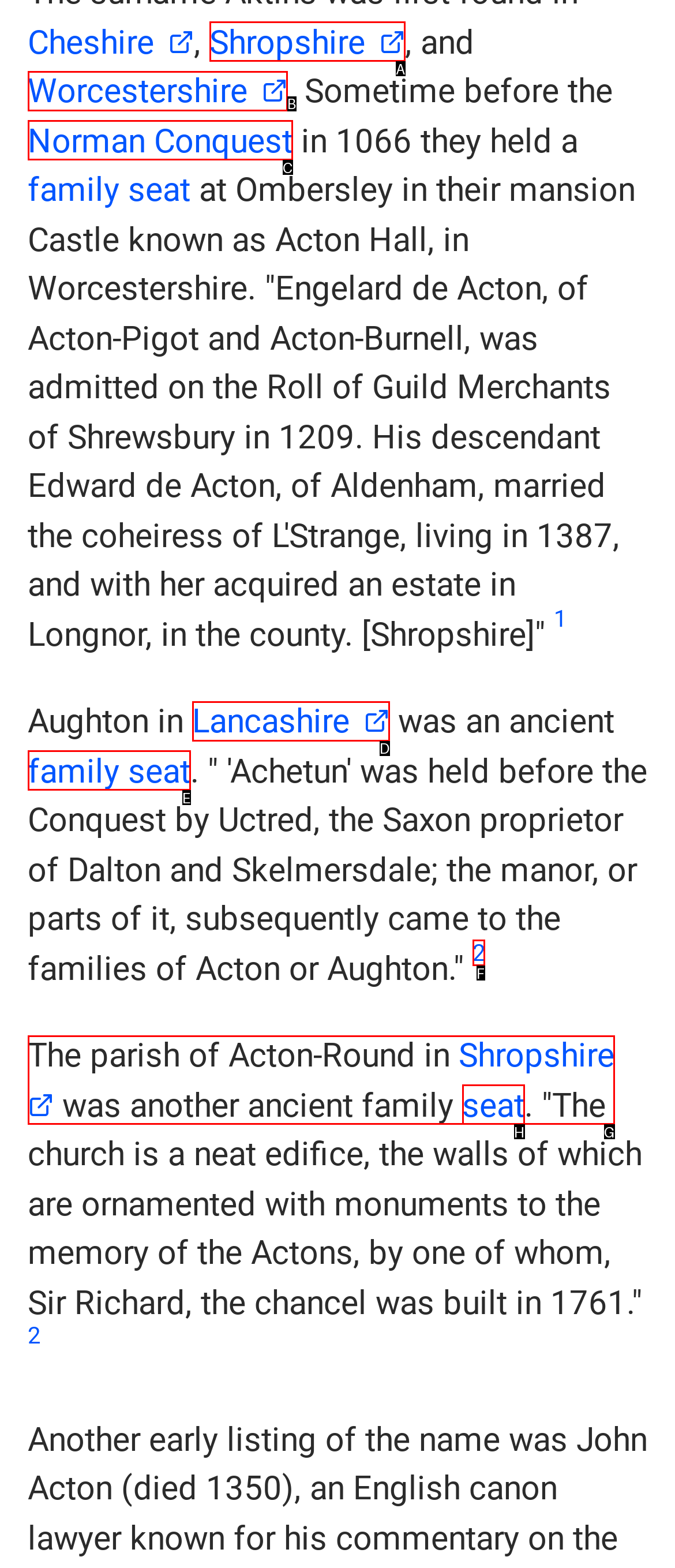Find the HTML element that corresponds to the description: Lancashire. Indicate your selection by the letter of the appropriate option.

D